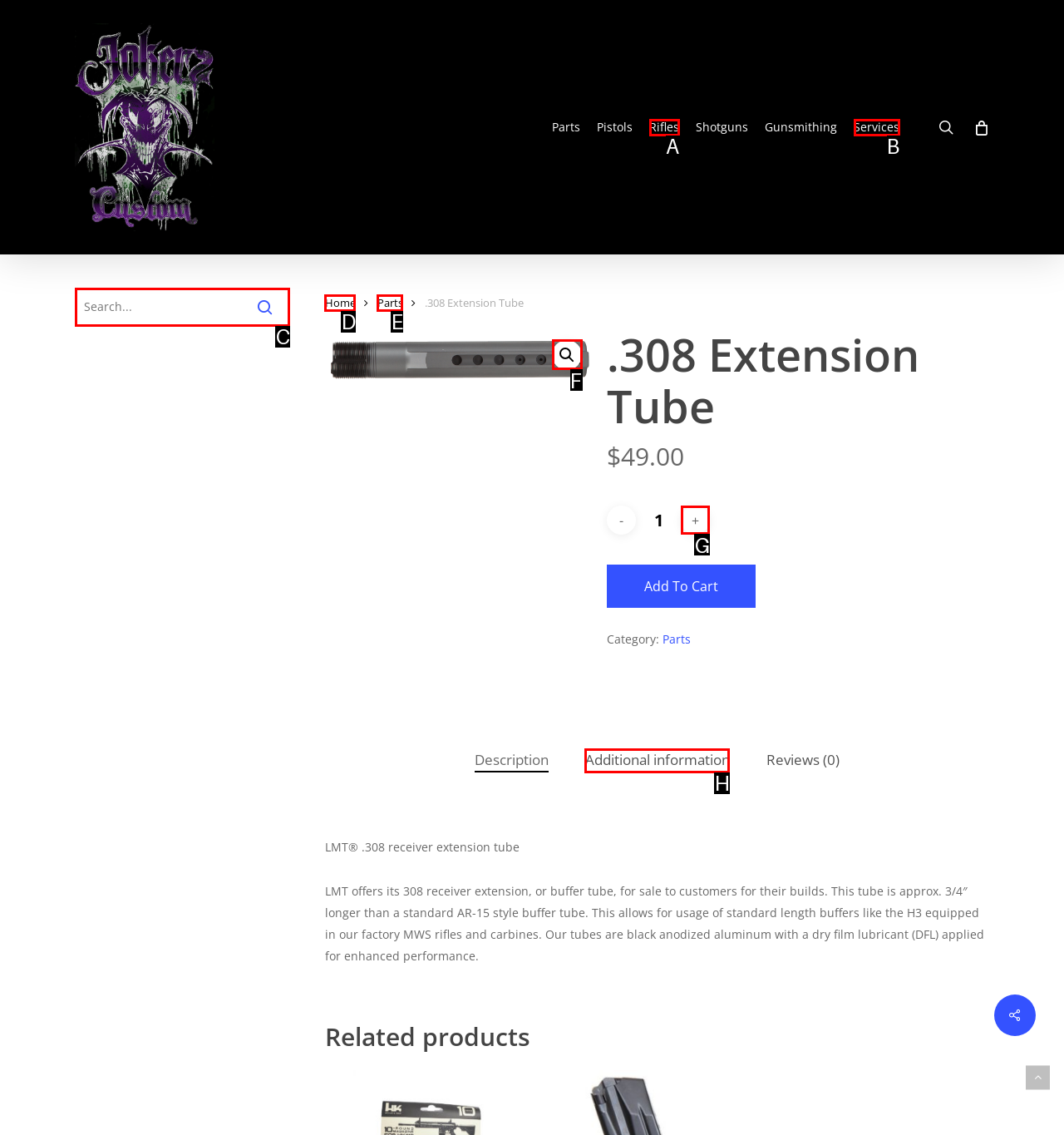Choose the correct UI element to click for this task: Increase the product quantity Answer using the letter from the given choices.

G